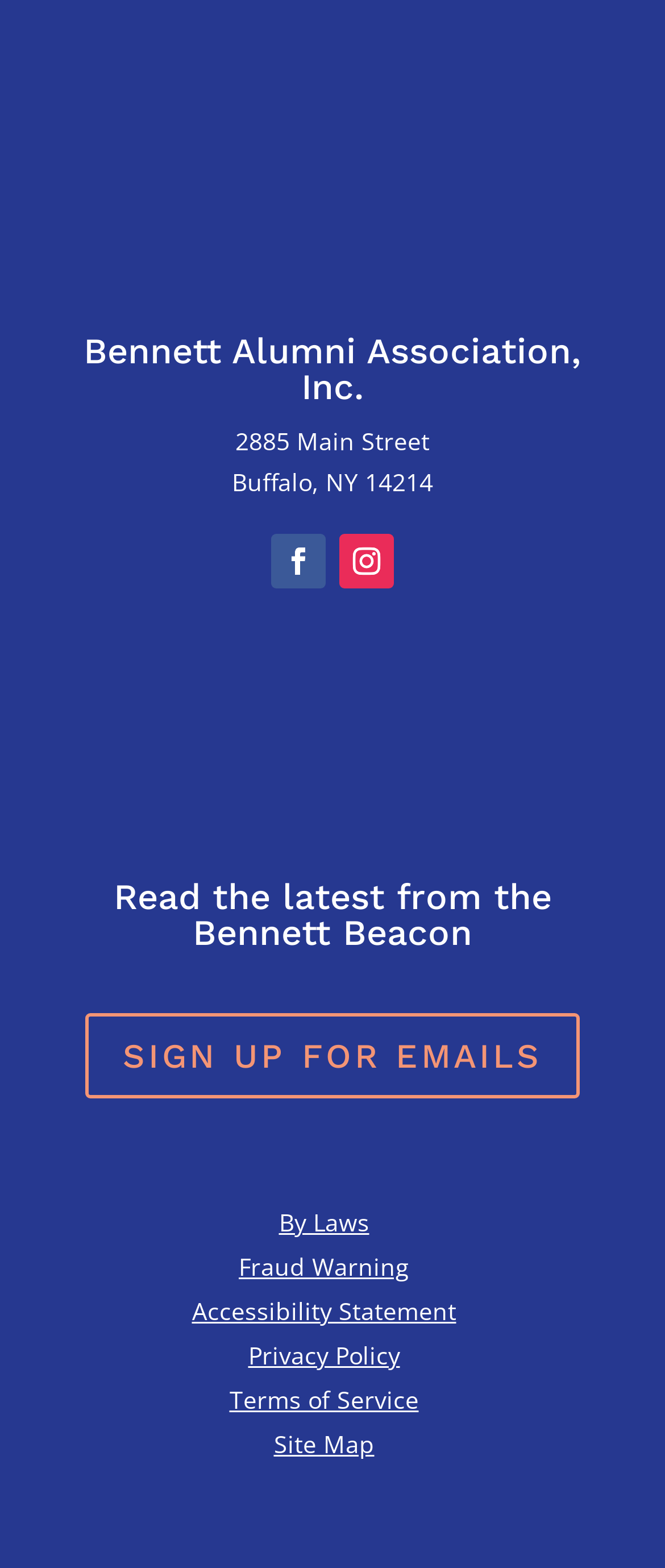Respond to the question below with a single word or phrase: What is the address of Bennett Alumni Association?

2885 Main Street, Buffalo, NY 14214